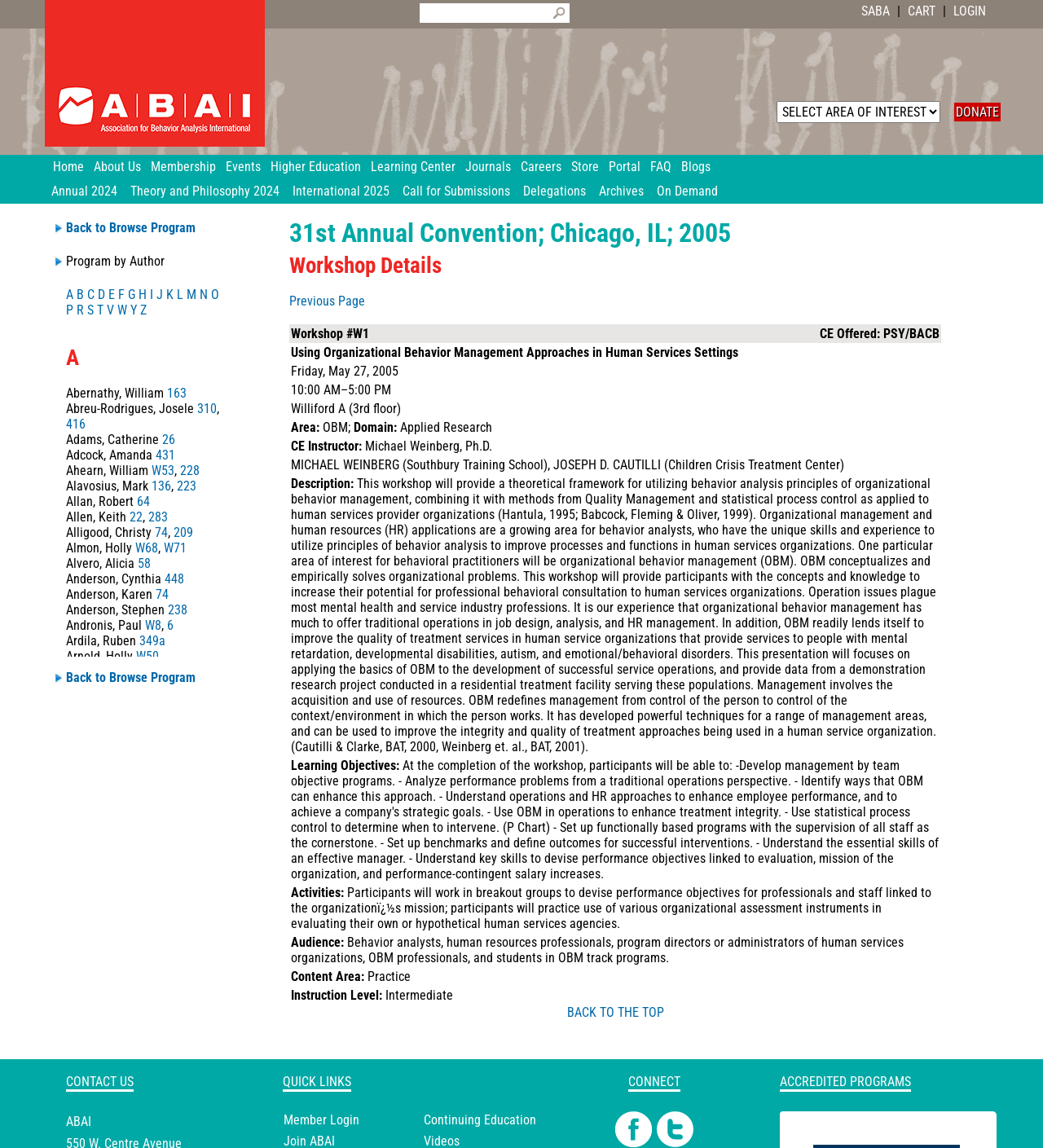What is the author's name that corresponds to the link '163'? Look at the image and give a one-word or short phrase answer.

Abernathy, William